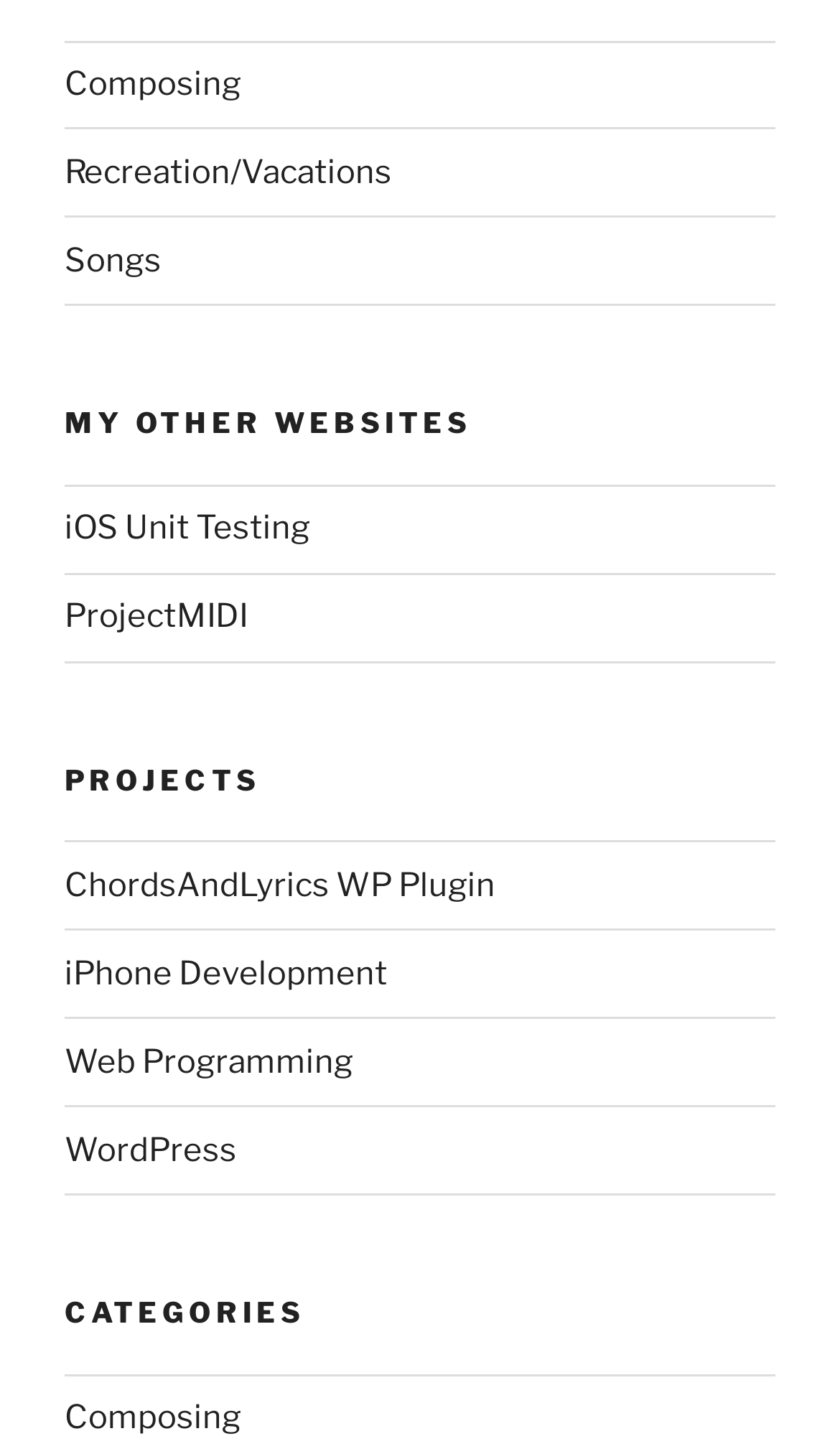Determine the bounding box coordinates of the element's region needed to click to follow the instruction: "Check out ChordsAndLyrics WP Plugin". Provide these coordinates as four float numbers between 0 and 1, formatted as [left, top, right, bottom].

[0.077, 0.597, 0.59, 0.624]